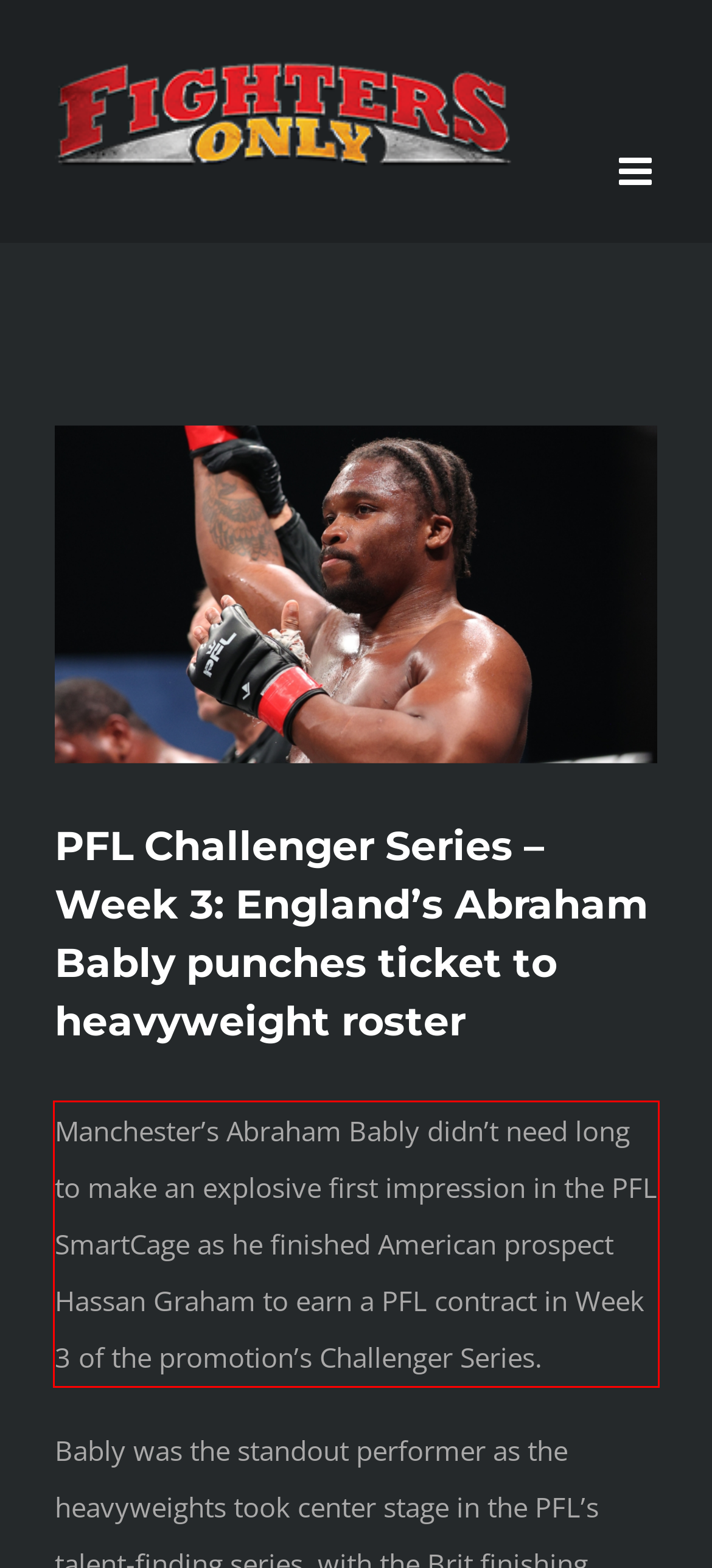From the given screenshot of a webpage, identify the red bounding box and extract the text content within it.

Manchester’s Abraham Bably didn’t need long to make an explosive first impression in the PFL SmartCage as he finished American prospect Hassan Graham to earn a PFL contract in Week 3 of the promotion’s Challenger Series.